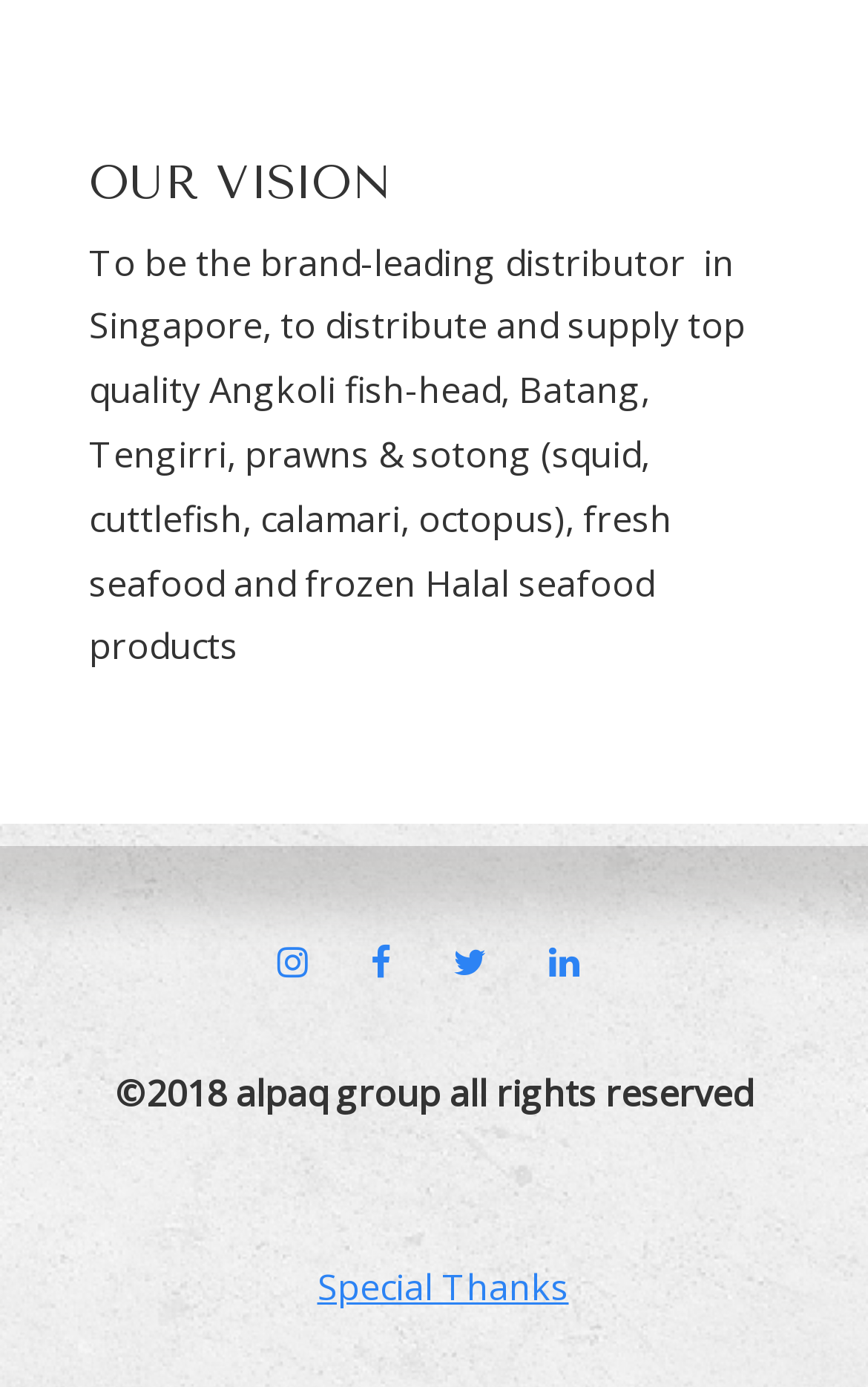What social media platforms are linked?
Analyze the screenshot and provide a detailed answer to the question.

The webpage has links to four social media platforms, which are Instagram, Facebook, Twitter, and LinkedIn, represented by their respective icons and text.